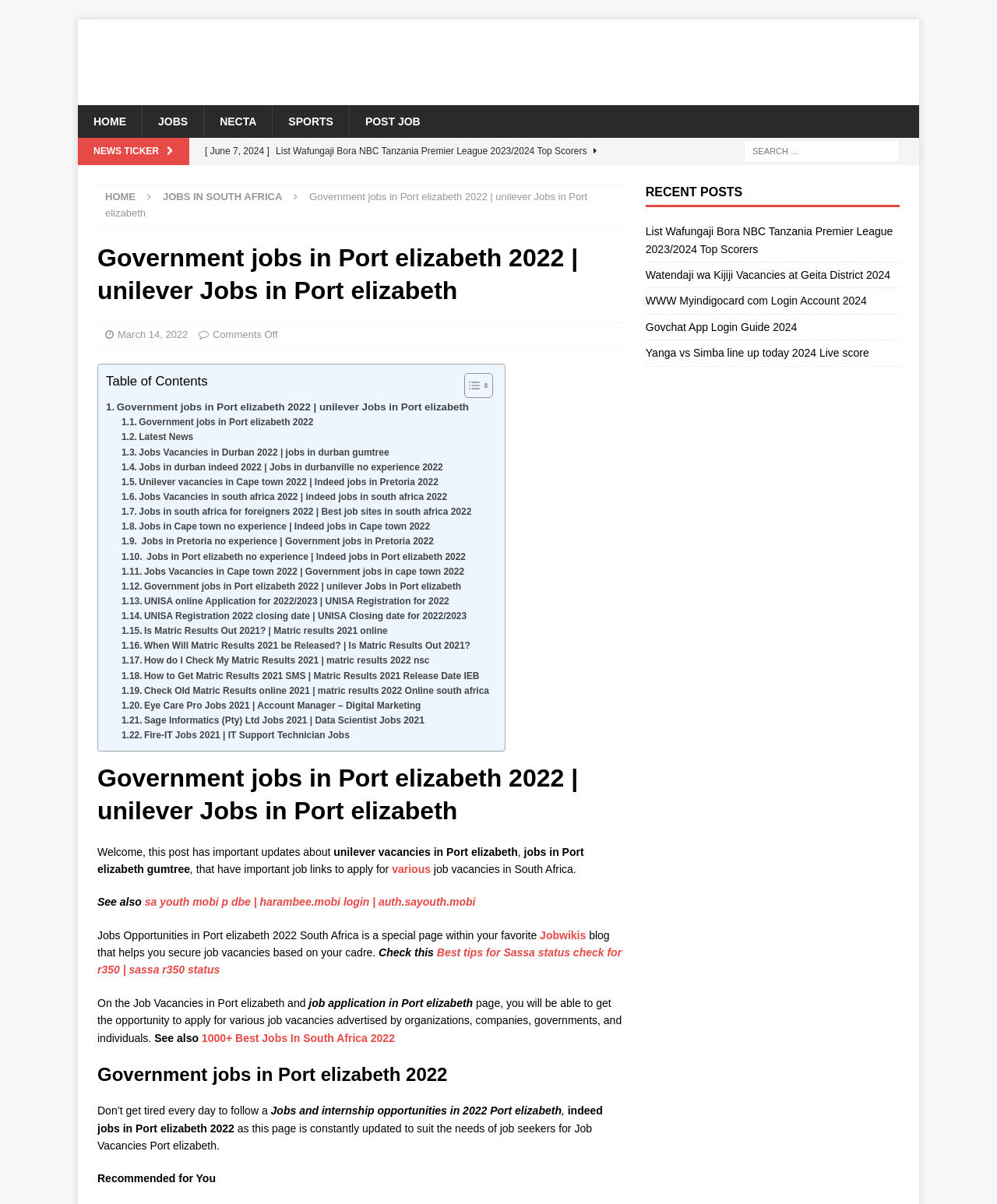What type of content is displayed in the 'NEWS TICKER' section?
Please answer the question with as much detail and depth as you can.

I inferred this by looking at the label 'NEWS TICKER' and the links below it, which appear to be news articles or updates.